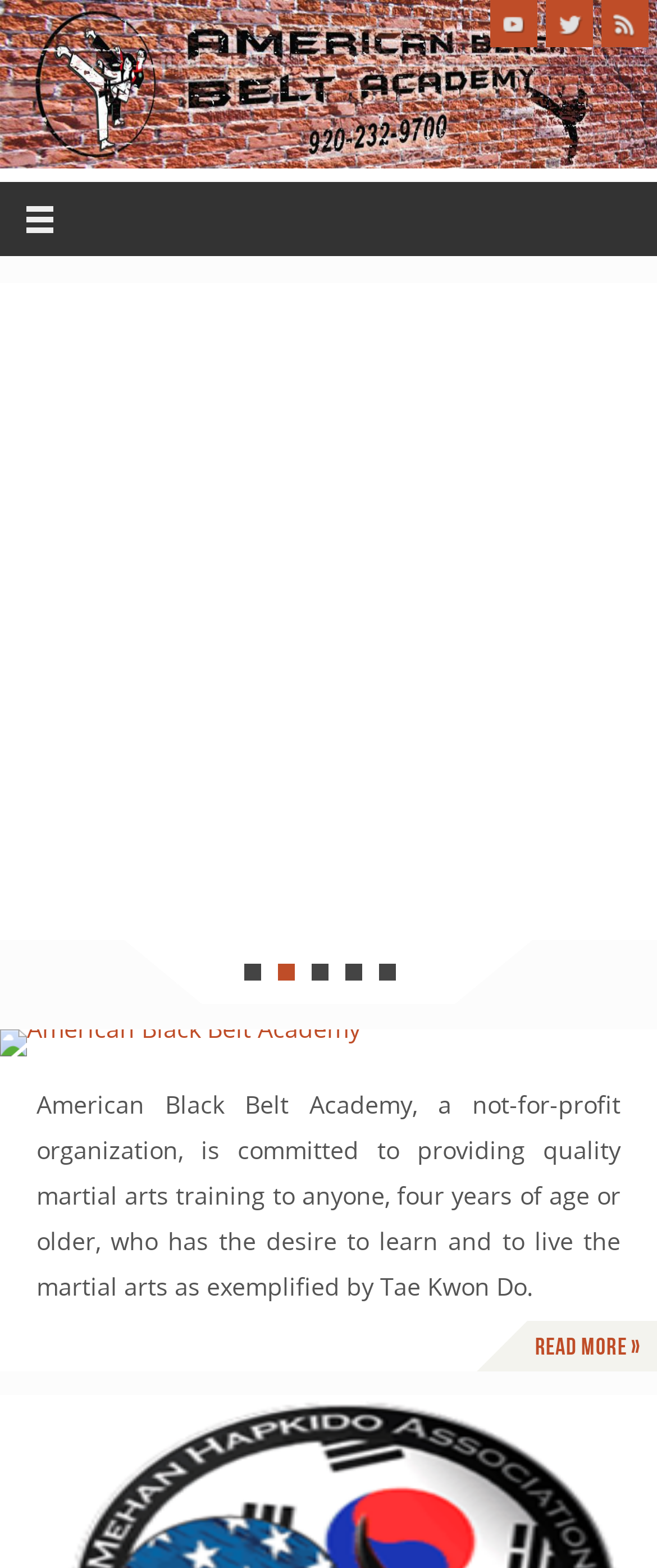Please identify the bounding box coordinates of the element I need to click to follow this instruction: "Click YouTube".

[0.746, 0.0, 0.818, 0.03]